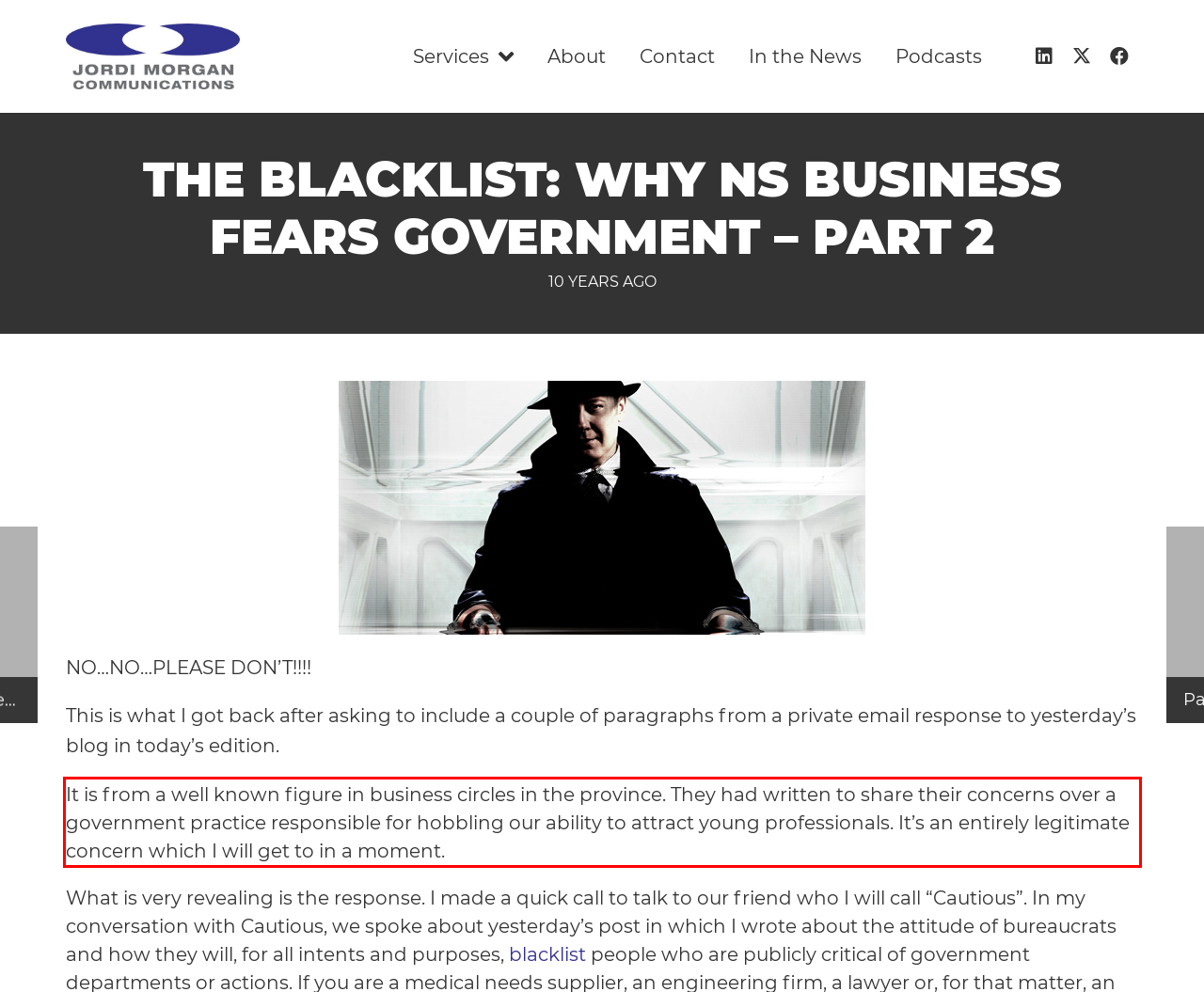Please extract the text content within the red bounding box on the webpage screenshot using OCR.

It is from a well known figure in business circles in the province. They had written to share their concerns over a government practice responsible for hobbling our ability to attract young professionals. It’s an entirely legitimate concern which I will get to in a moment.